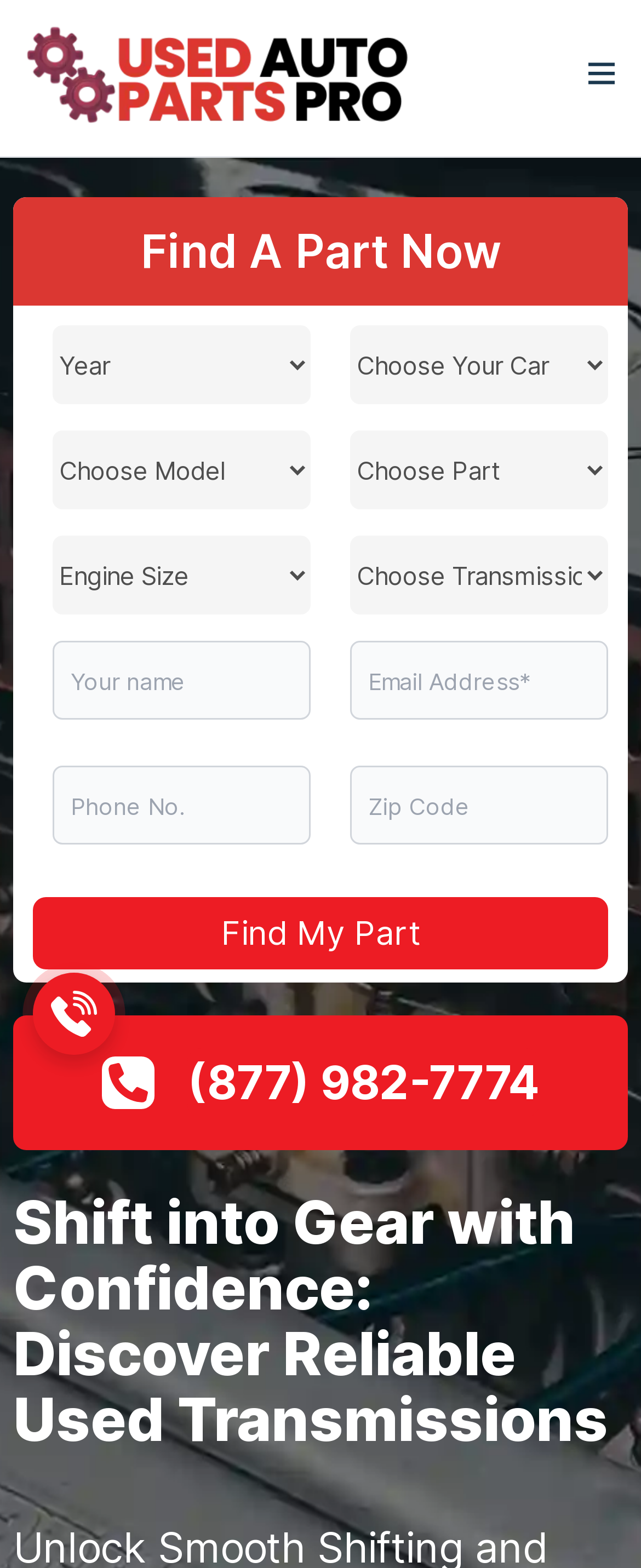How many phone numbers are displayed on the webpage?
Using the image as a reference, answer the question with a short word or phrase.

One